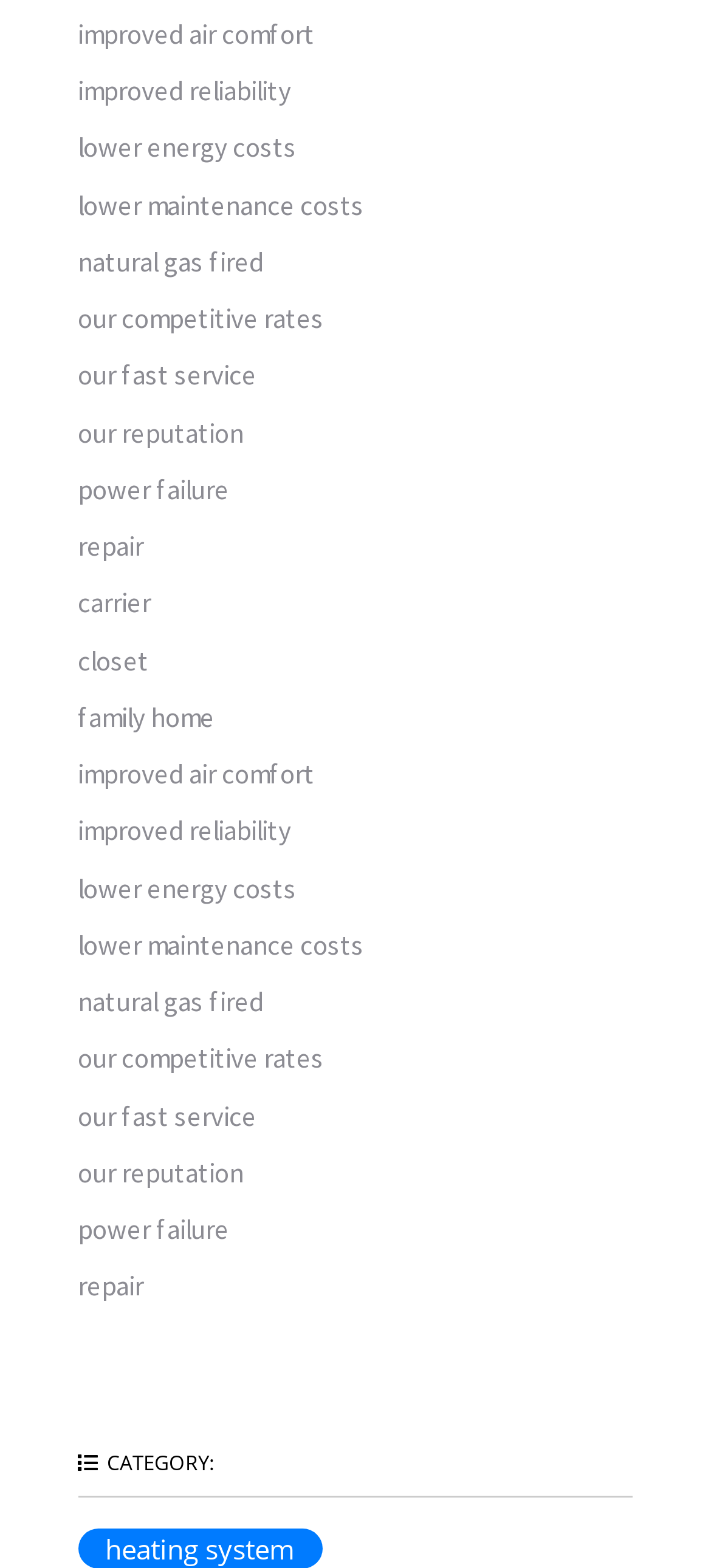Identify the bounding box coordinates of the section that should be clicked to achieve the task described: "go to 'family home'".

[0.109, 0.446, 0.301, 0.468]